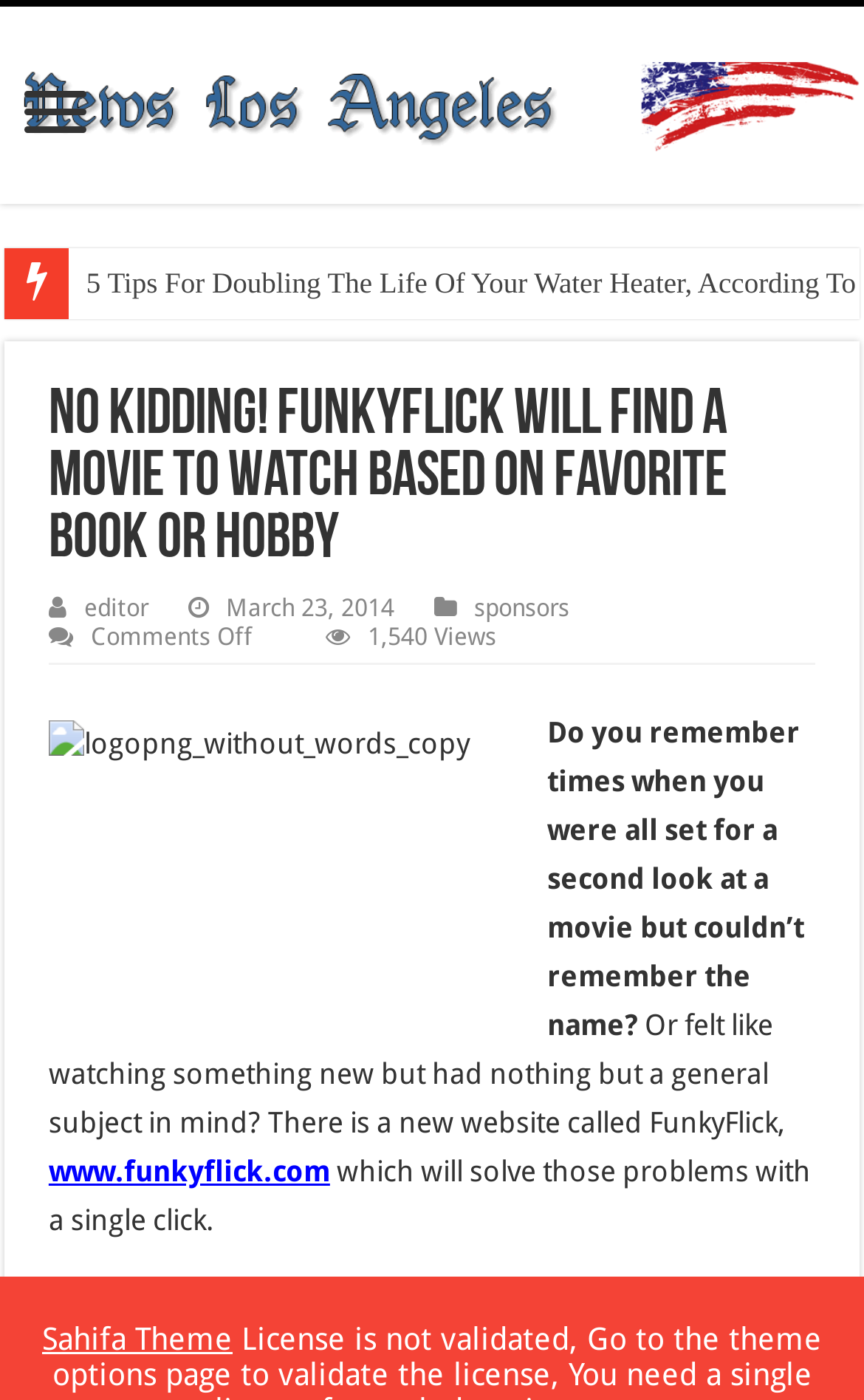Find and provide the bounding box coordinates for the UI element described here: "www.funkyflick.com". The coordinates should be given as four float numbers between 0 and 1: [left, top, right, bottom].

[0.056, 0.825, 0.382, 0.849]